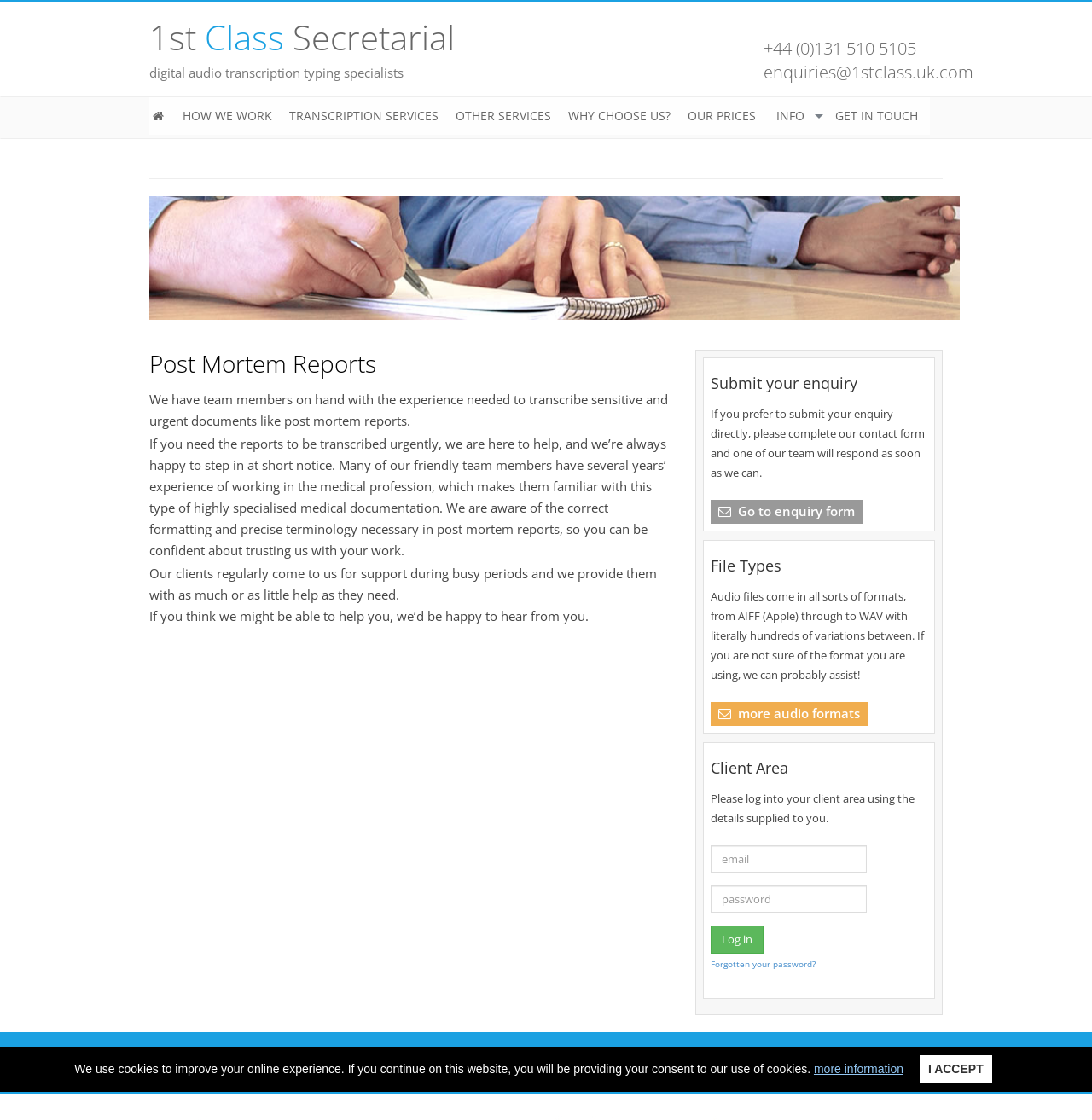Please specify the bounding box coordinates of the clickable section necessary to execute the following command: "Email enquiries@1stclass.uk.com".

[0.699, 0.054, 0.891, 0.075]